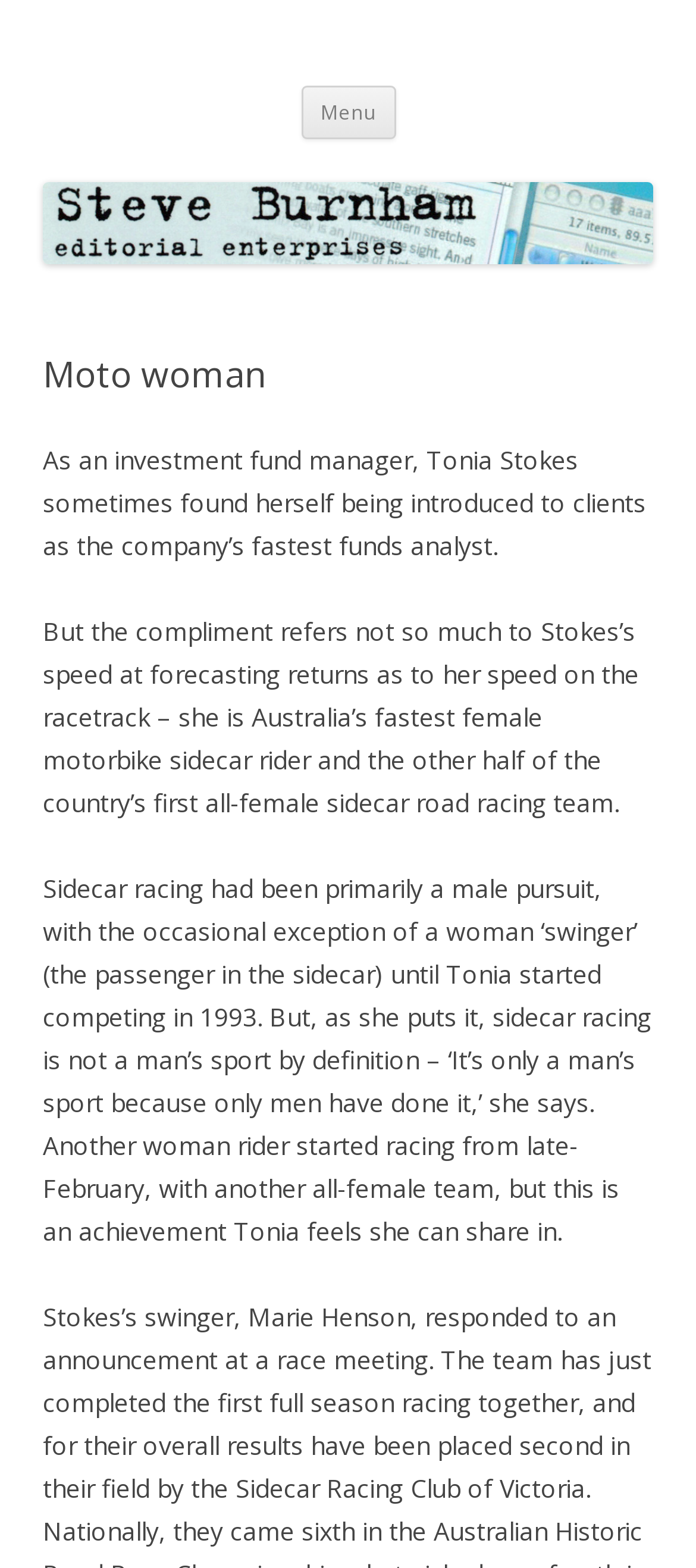How many all-female sidecar road racing teams are mentioned in the text?
Carefully analyze the image and provide a thorough answer to the question.

The text mentions that Tonia started competing in 1993 and was part of the country's first all-female sidecar road racing team. It also mentions that 'another woman rider started racing from late-February, with another all-female team.' This indicates that there are two all-female sidecar road racing teams mentioned in the text.